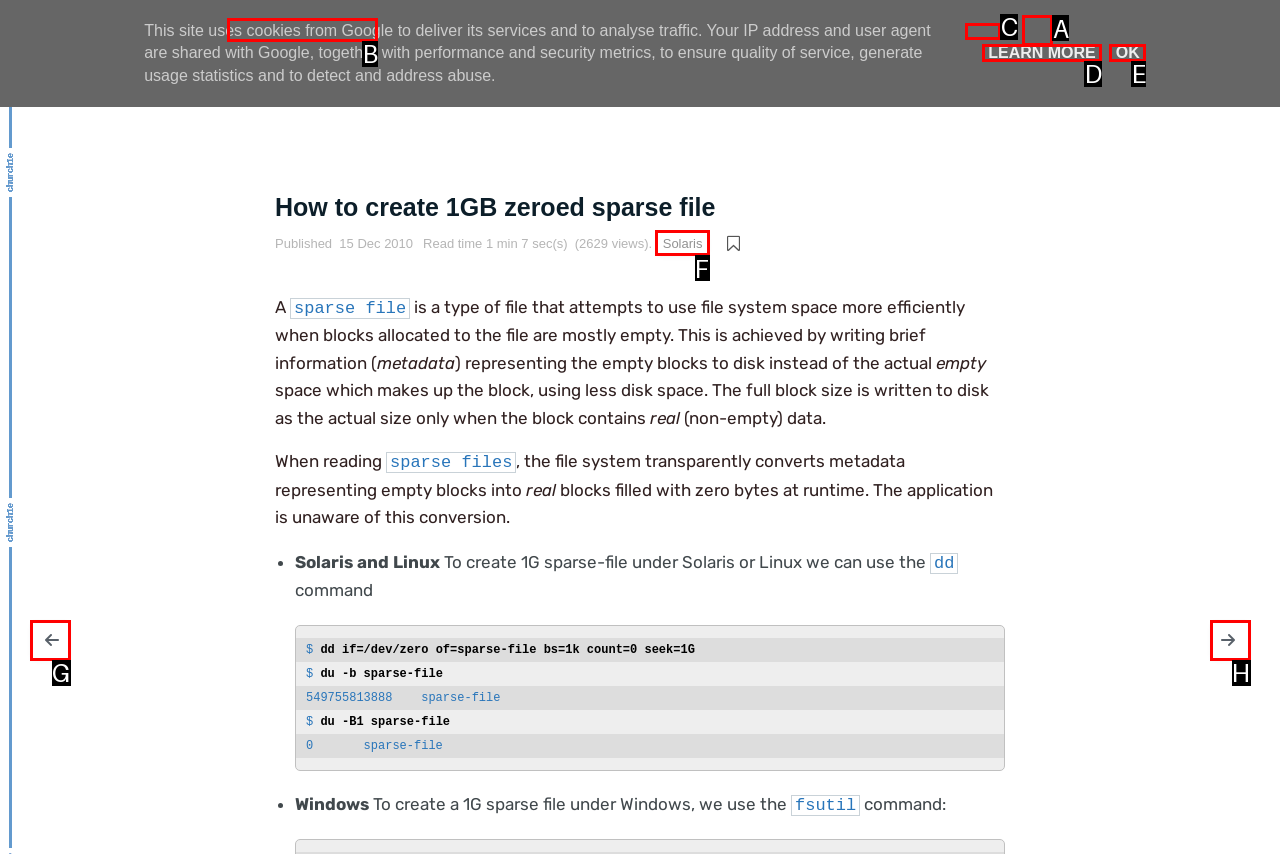Identify the letter of the UI element you should interact with to perform the task: Go to Home page
Reply with the appropriate letter of the option.

C